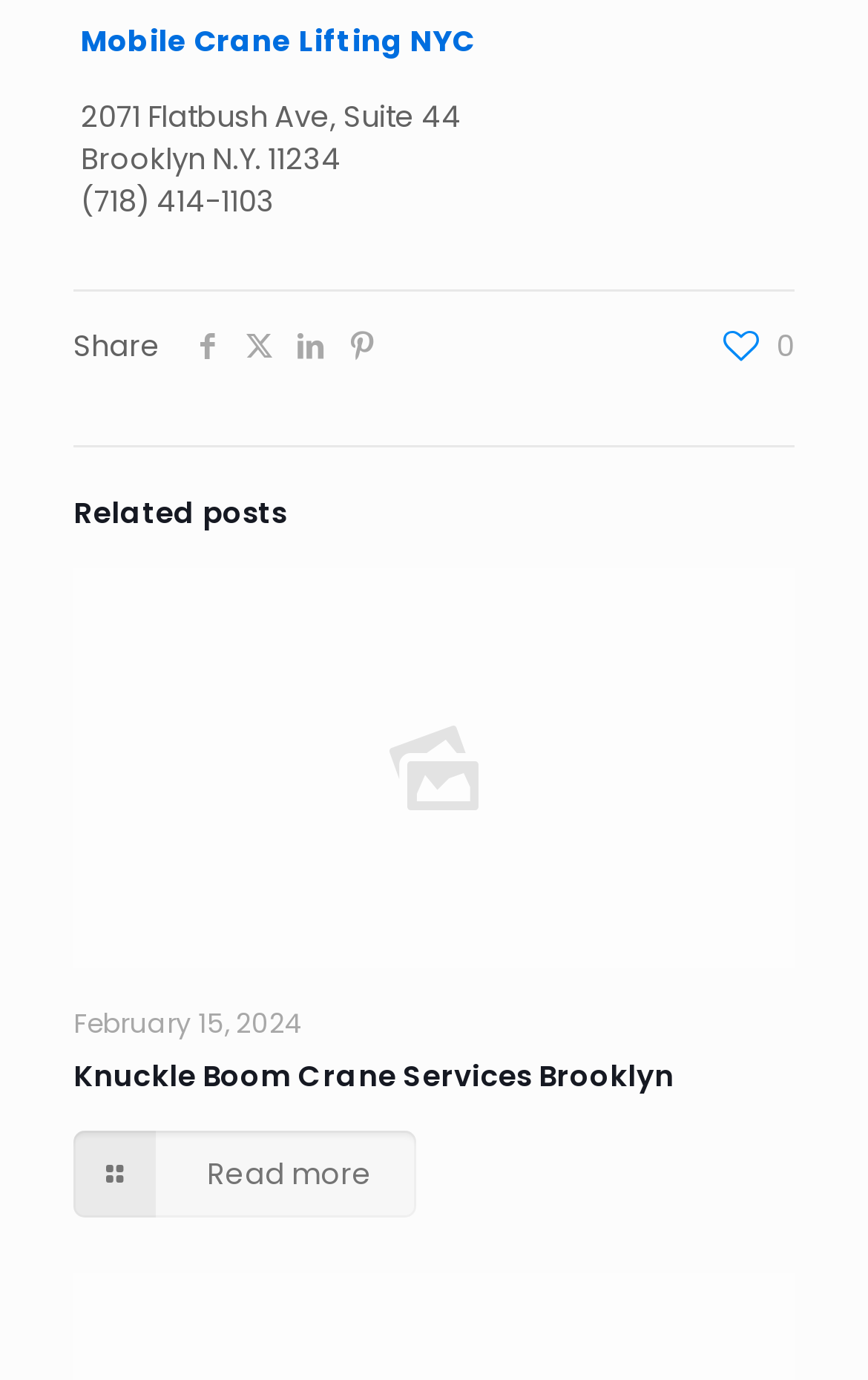Using the given element description, provide the bounding box coordinates (top-left x, top-left y, bottom-right x, bottom-right y) for the corresponding UI element in the screenshot: aria-label="x twitter icon"

[0.269, 0.235, 0.328, 0.266]